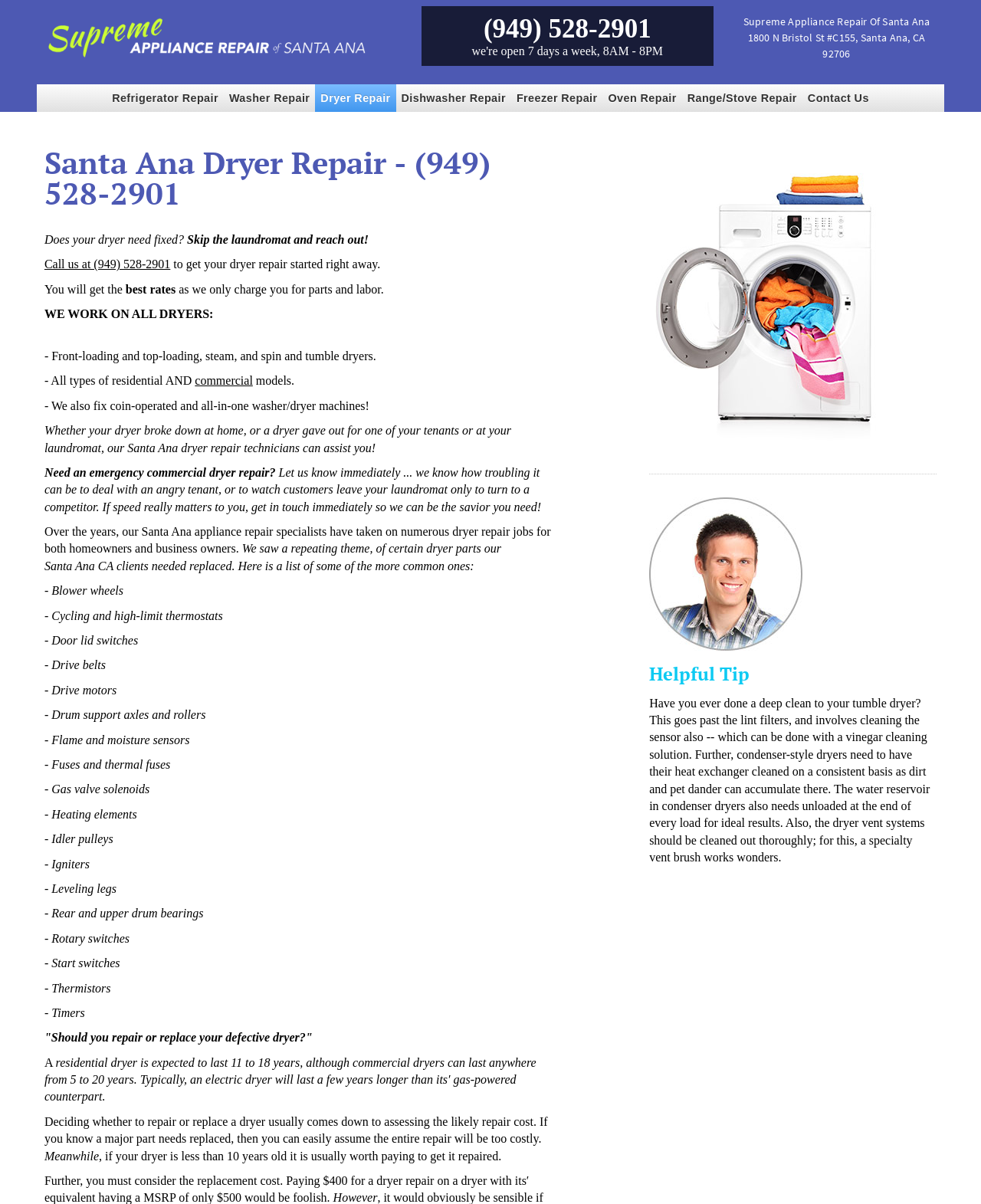Find the bounding box coordinates of the clickable area required to complete the following action: "Read the 'Helpful Tip' section".

[0.662, 0.549, 0.955, 0.571]